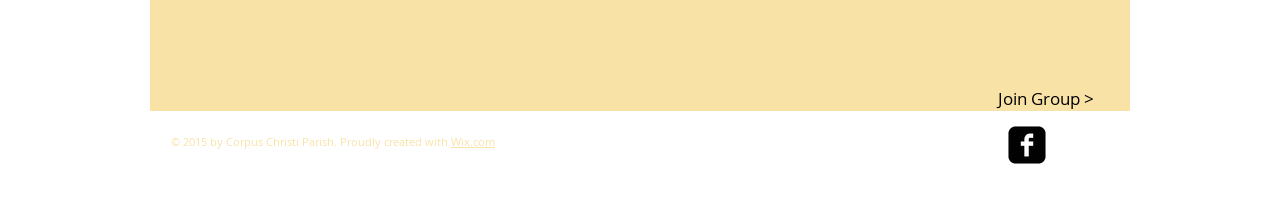Find the bounding box coordinates for the HTML element described in this sentence: "Wix.com". Provide the coordinates as four float numbers between 0 and 1, in the format [left, top, right, bottom].

[0.352, 0.643, 0.387, 0.715]